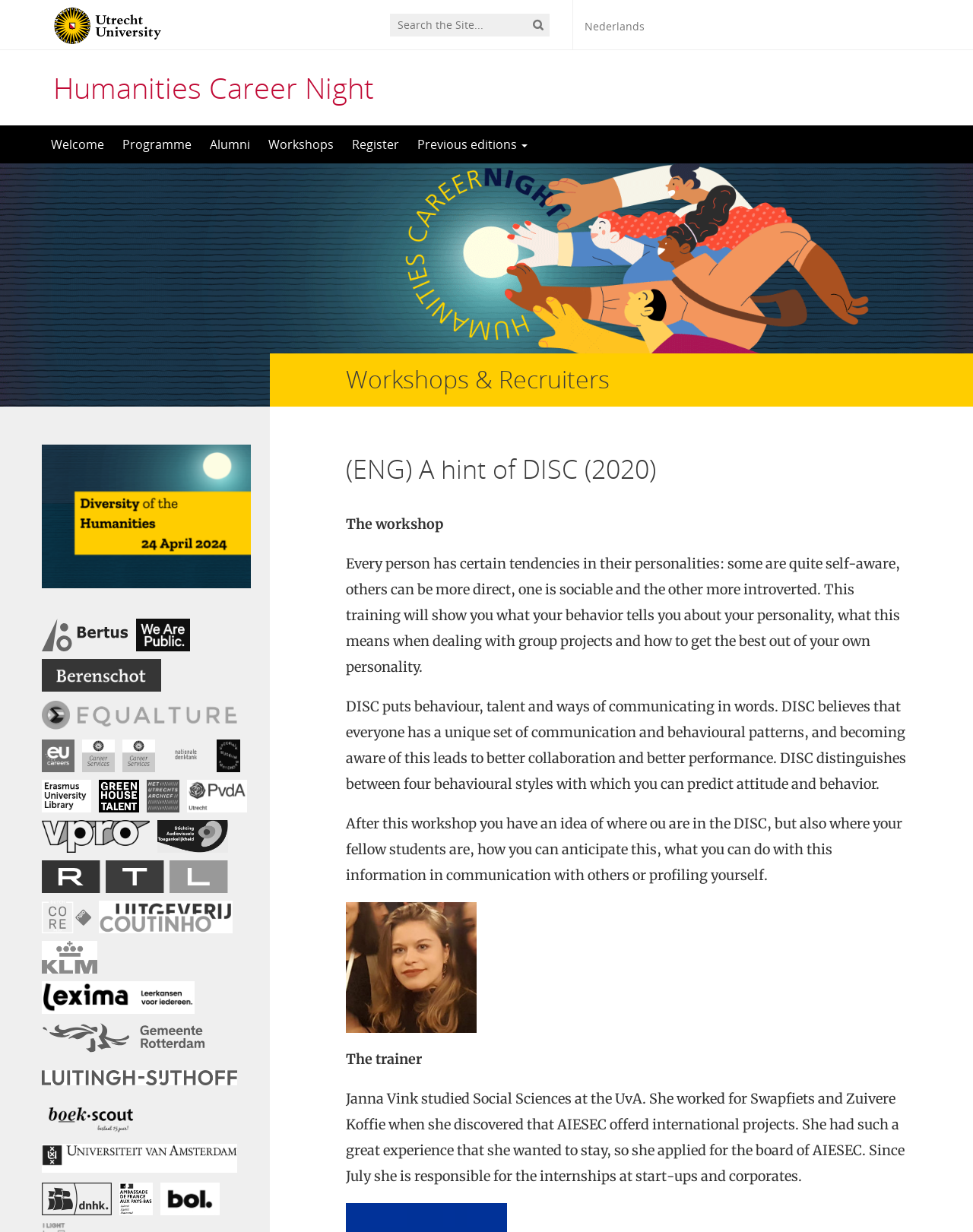Can you find the bounding box coordinates for the element to click on to achieve the instruction: "Click the Register link"?

[0.352, 0.102, 0.42, 0.133]